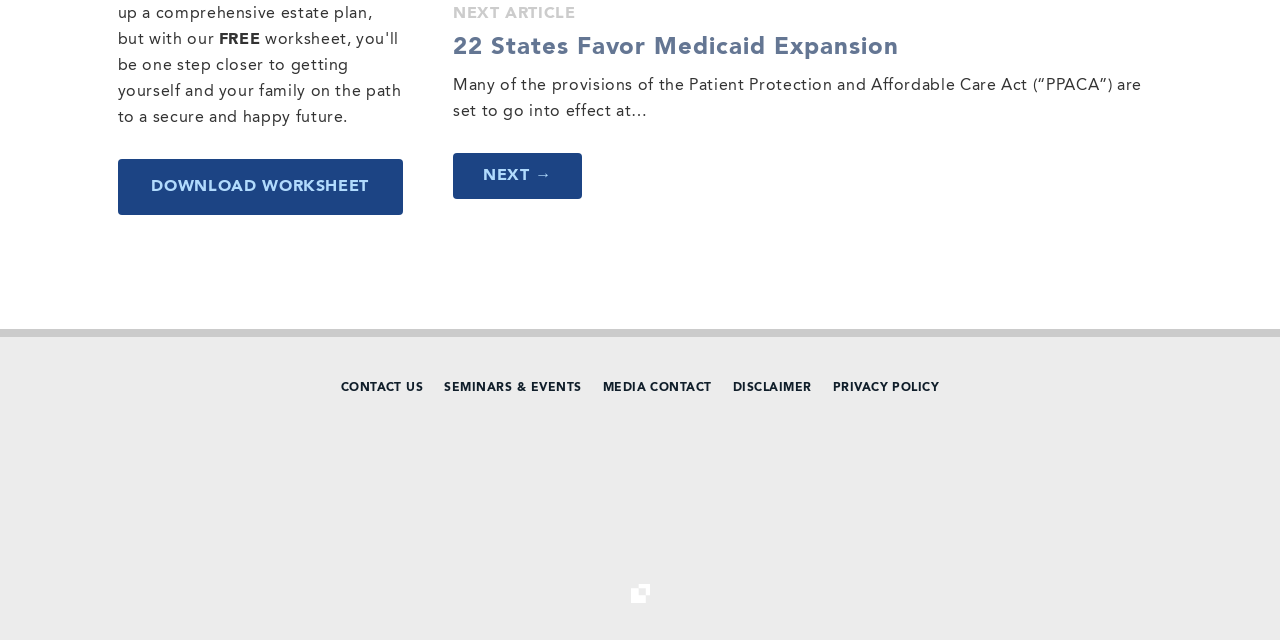Using the information from the screenshot, answer the following question thoroughly:
What is the function of the 'NEXT →' link?

The 'NEXT →' link is likely provided to allow users to navigate to the next article or page, as indicated by the 'NEXT ARTICLE' heading above it.